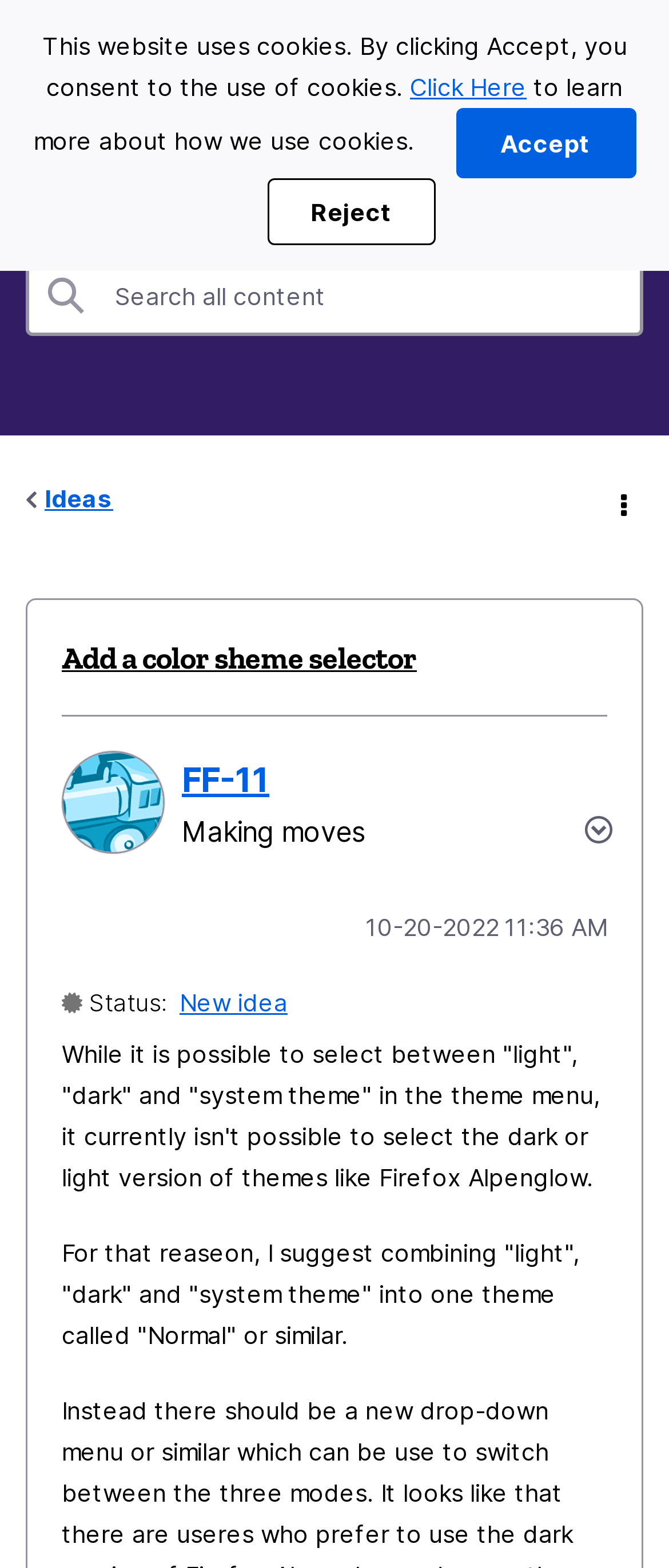What is the username associated with the profile picture?
Using the image, give a concise answer in the form of a single word or short phrase.

FF-11